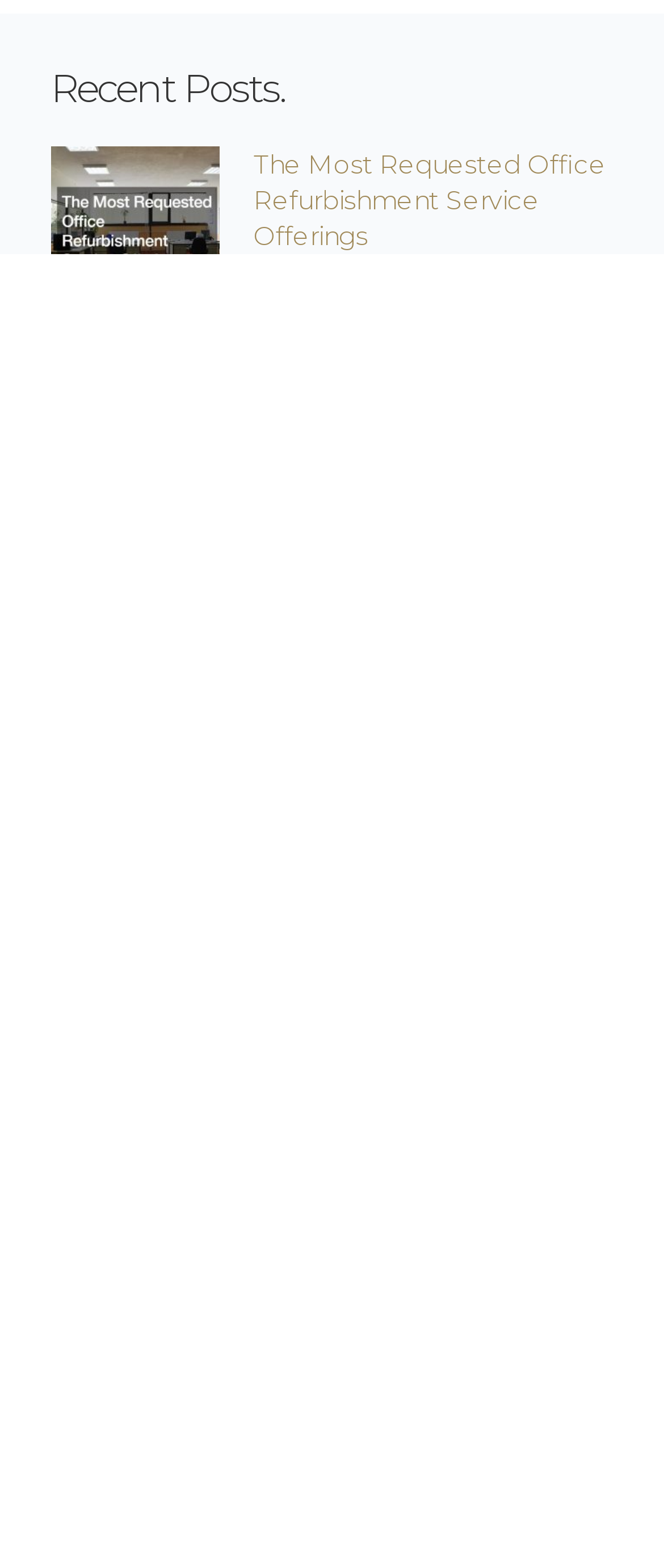Answer the question below with a single word or a brief phrase: 
What is the purpose of the 'Categories' section?

To categorize articles